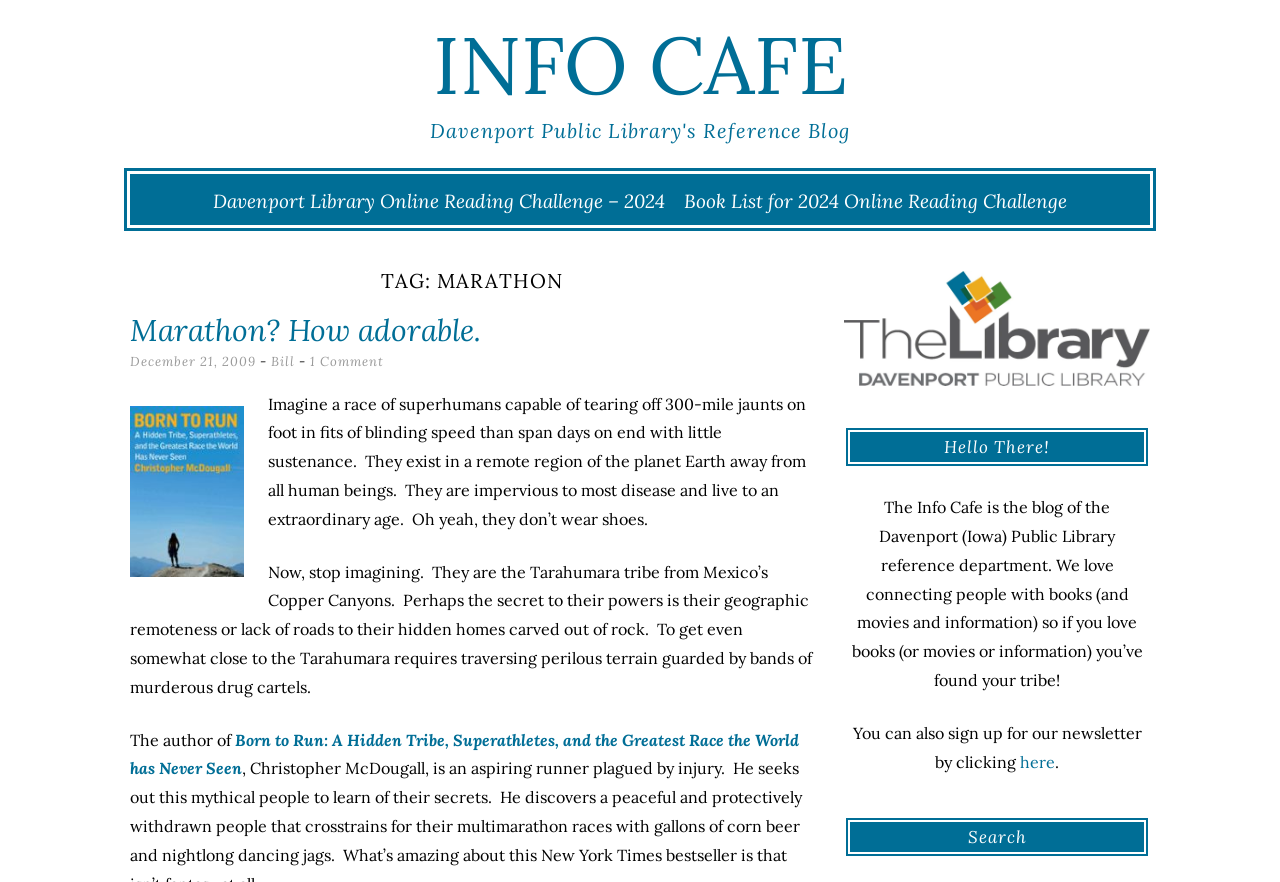Pinpoint the bounding box coordinates of the clickable element to carry out the following instruction: "Search for something."

[0.659, 0.926, 0.898, 0.973]